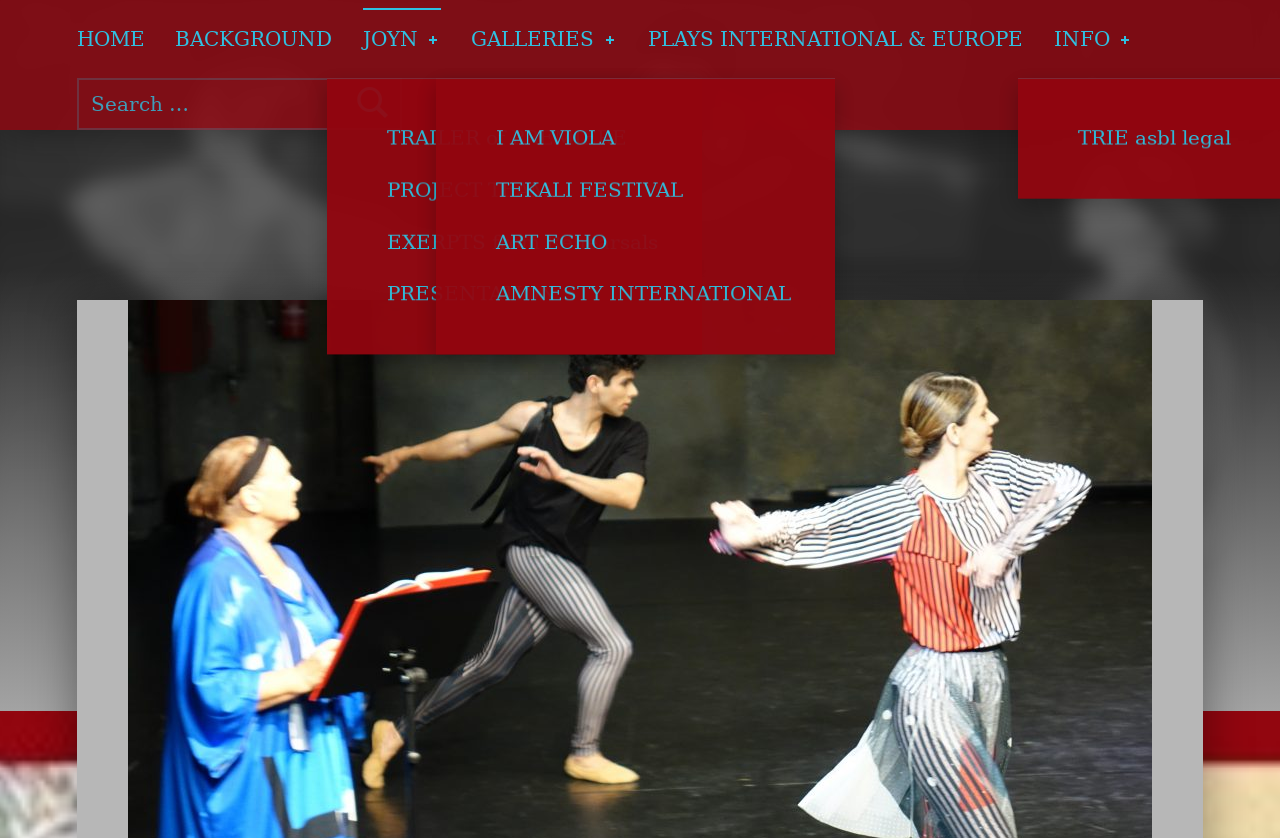Identify the bounding box coordinates of the part that should be clicked to carry out this instruction: "Go to HOME page".

[0.06, 0.01, 0.113, 0.083]